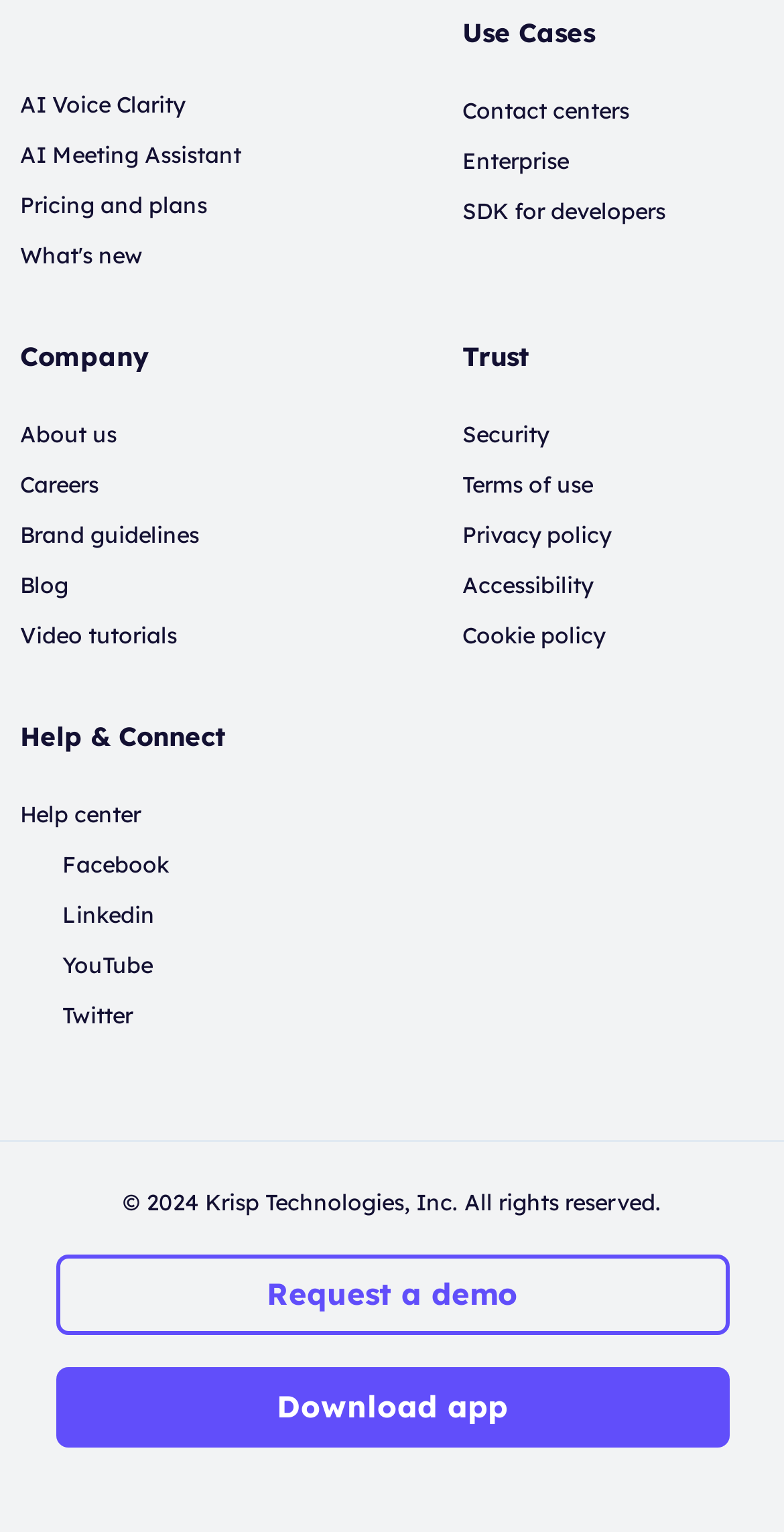Can you determine the bounding box coordinates of the area that needs to be clicked to fulfill the following instruction: "Explore 'opendata'"?

None